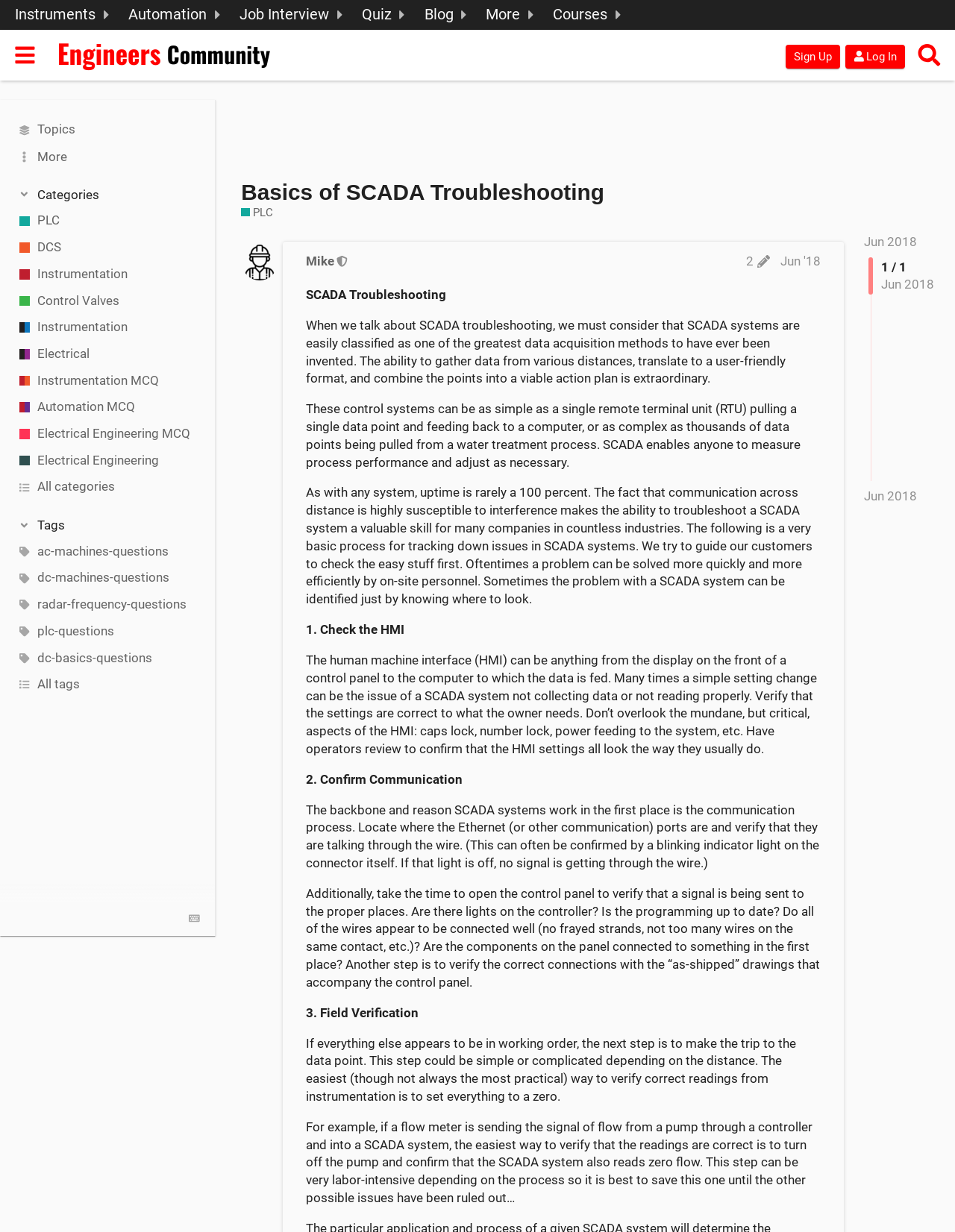Please identify the bounding box coordinates of the area that needs to be clicked to fulfill the following instruction: "View 'Instrumentation' category."

[0.008, 0.0, 0.127, 0.024]